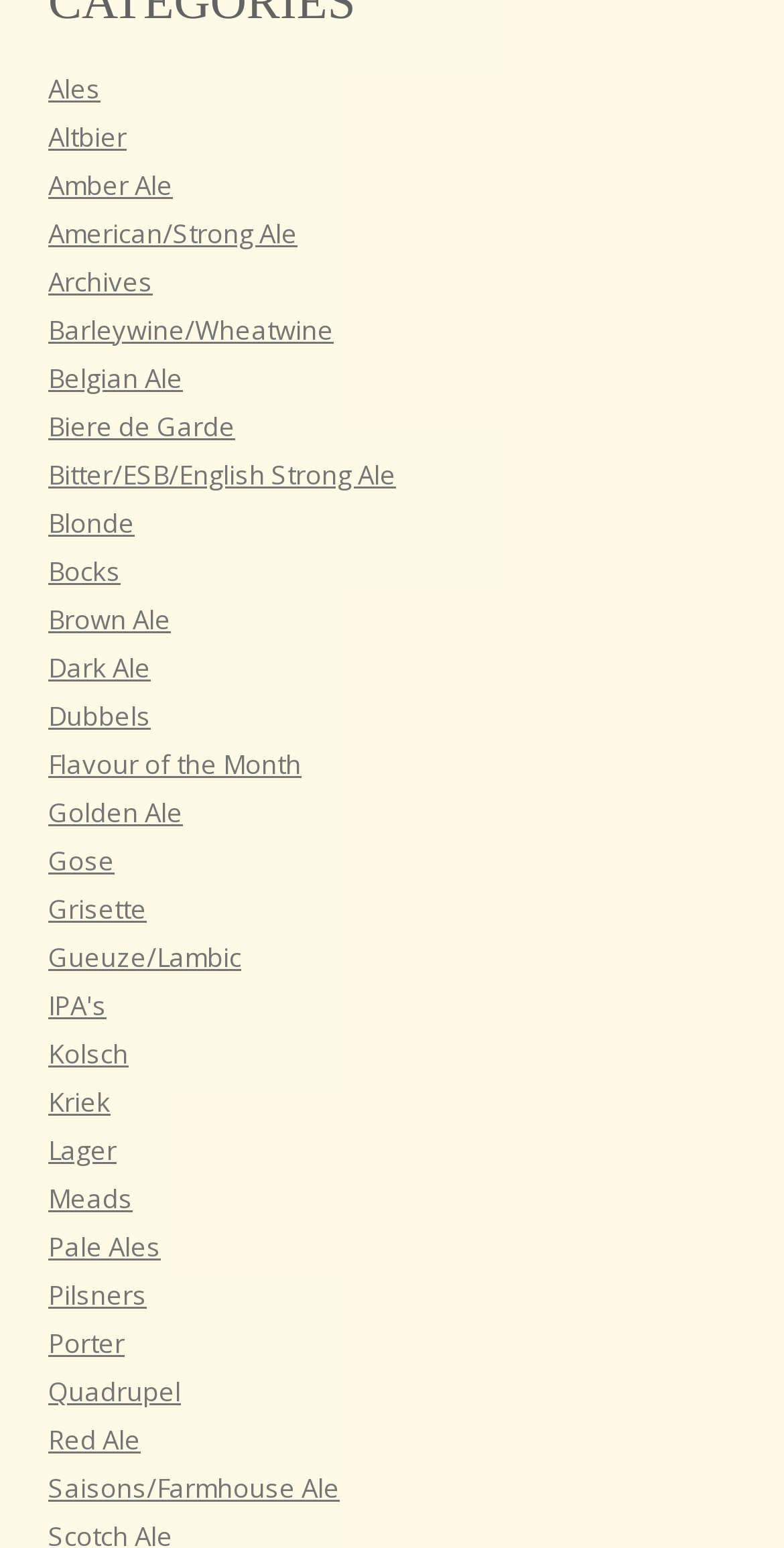Using the element description provided, determine the bounding box coordinates in the format (top-left x, top-left y, bottom-right x, bottom-right y). Ensure that all values are floating point numbers between 0 and 1. Element description: Flavour of the Month

[0.062, 0.481, 0.385, 0.505]